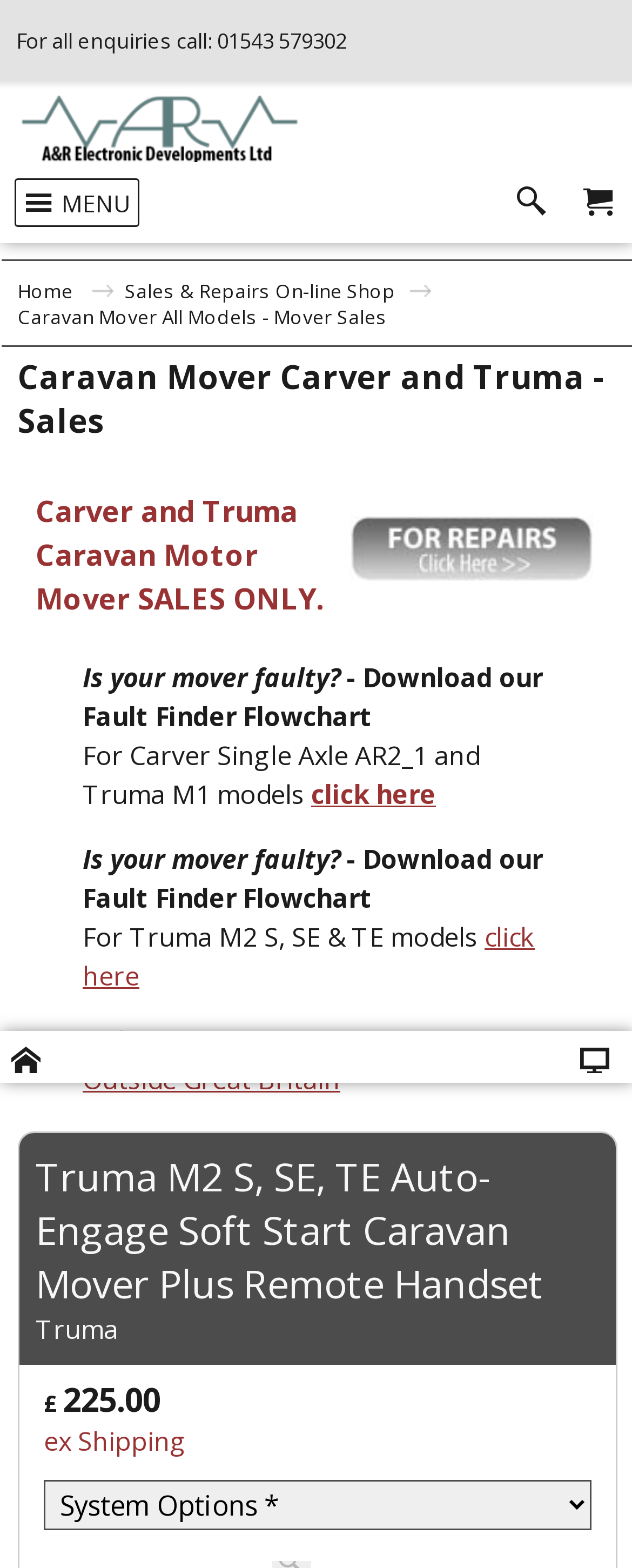Provide the bounding box coordinates, formatted as (top-left x, top-left y, bottom-right x, bottom-right y), with all values being floating point numbers between 0 and 1. Identify the bounding box of the UI element that matches the description: click here

[0.492, 0.453, 0.69, 0.476]